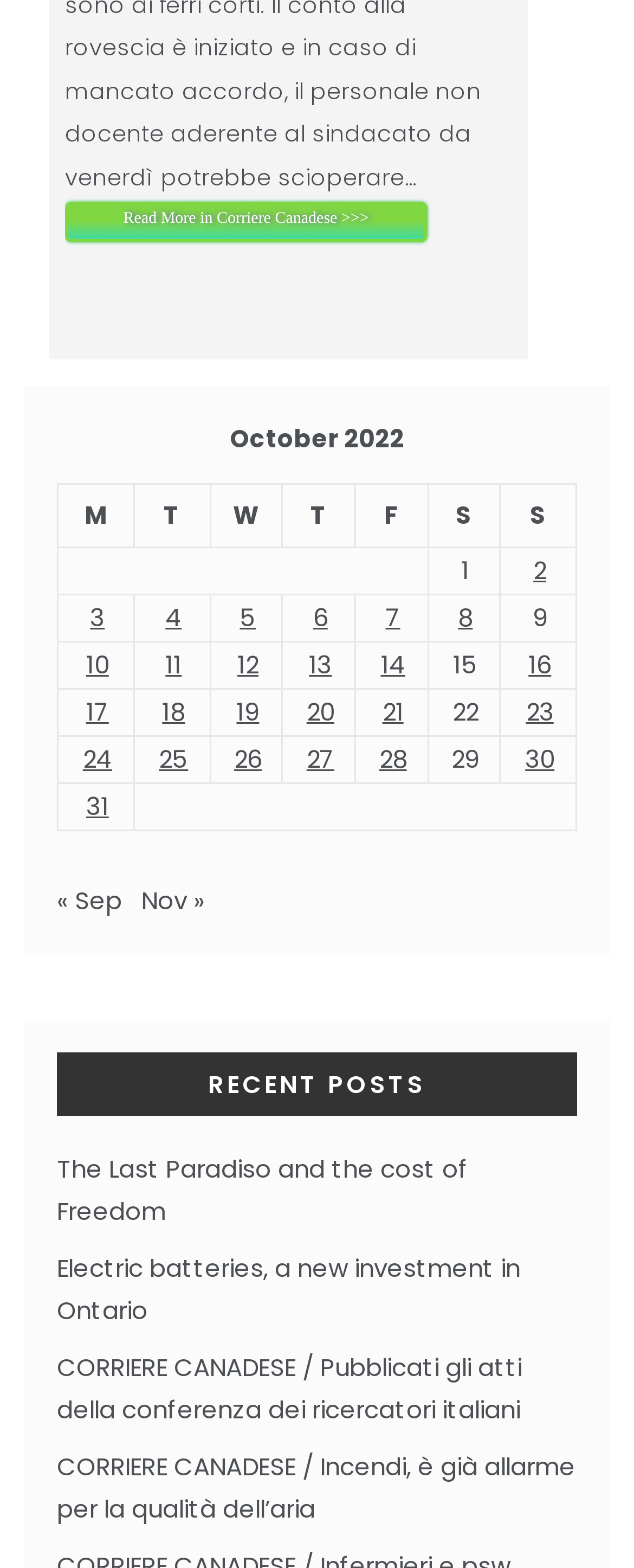Based on the element description "Nov »", predict the bounding box coordinates of the UI element.

[0.223, 0.564, 0.323, 0.585]